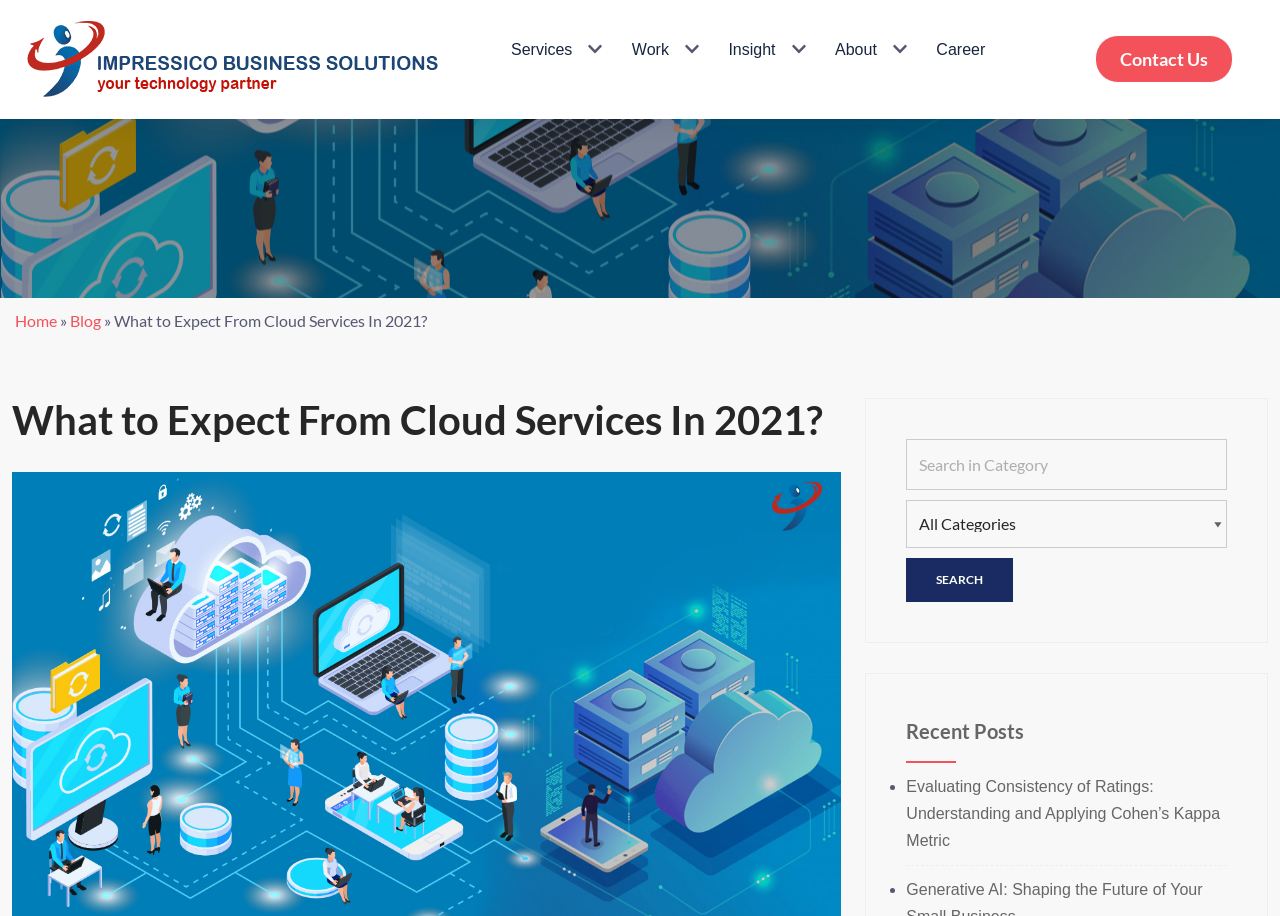Identify the bounding box coordinates of the clickable region to carry out the given instruction: "Open the 'Primary Menu'".

[0.384, 0.0, 0.772, 0.108]